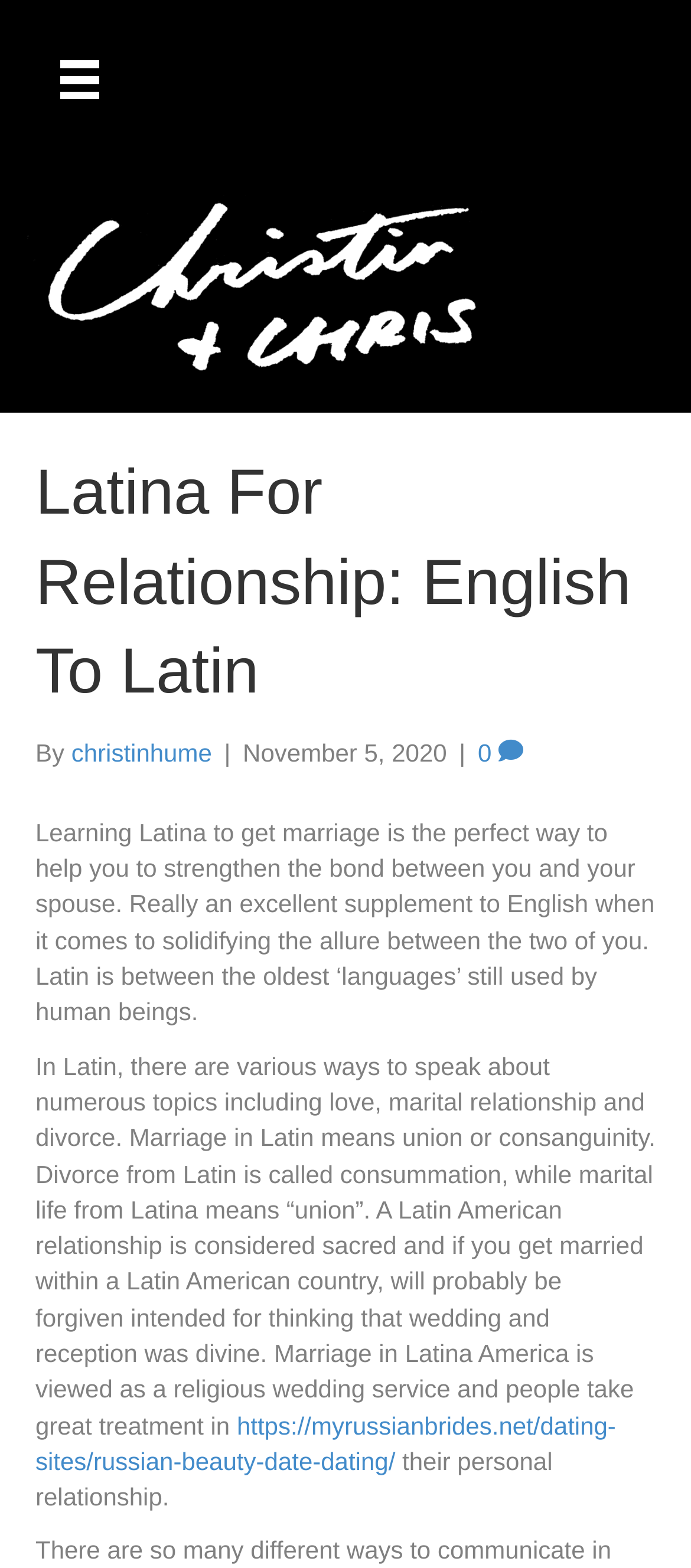Explain the webpage in detail.

The webpage is about Latina for relationships, specifically focusing on English to Latin translations. At the top left corner, there is a button labeled "Menu". Next to it, there is a small image. Below these elements, a large image of a script logo "christin and chris" spans across the top of the page, taking up about 80% of the width.

The main content of the page is divided into sections. The first section is a header that contains the title "Latina For Relationship: English To Latin" in a large font size. Below the title, there is a byline that reads "By christinhume" with the date "November 5, 2020" next to it.

The main article starts below the byline, discussing the benefits of learning Latin to strengthen relationships. The text is divided into two paragraphs, with the first paragraph explaining how Latin can be used to talk about love, marriage, and divorce. The second paragraph delves deeper into the concept of marriage in Latin America, describing it as a sacred and religious ceremony.

At the bottom of the page, there is a link to an external website, "https://myrussianbrides.net/dating-sites/russian-beauty-date-dating/", which appears to be related to Russian dating sites. The final sentence of the article is "their personal relationship", which is separated from the rest of the text.